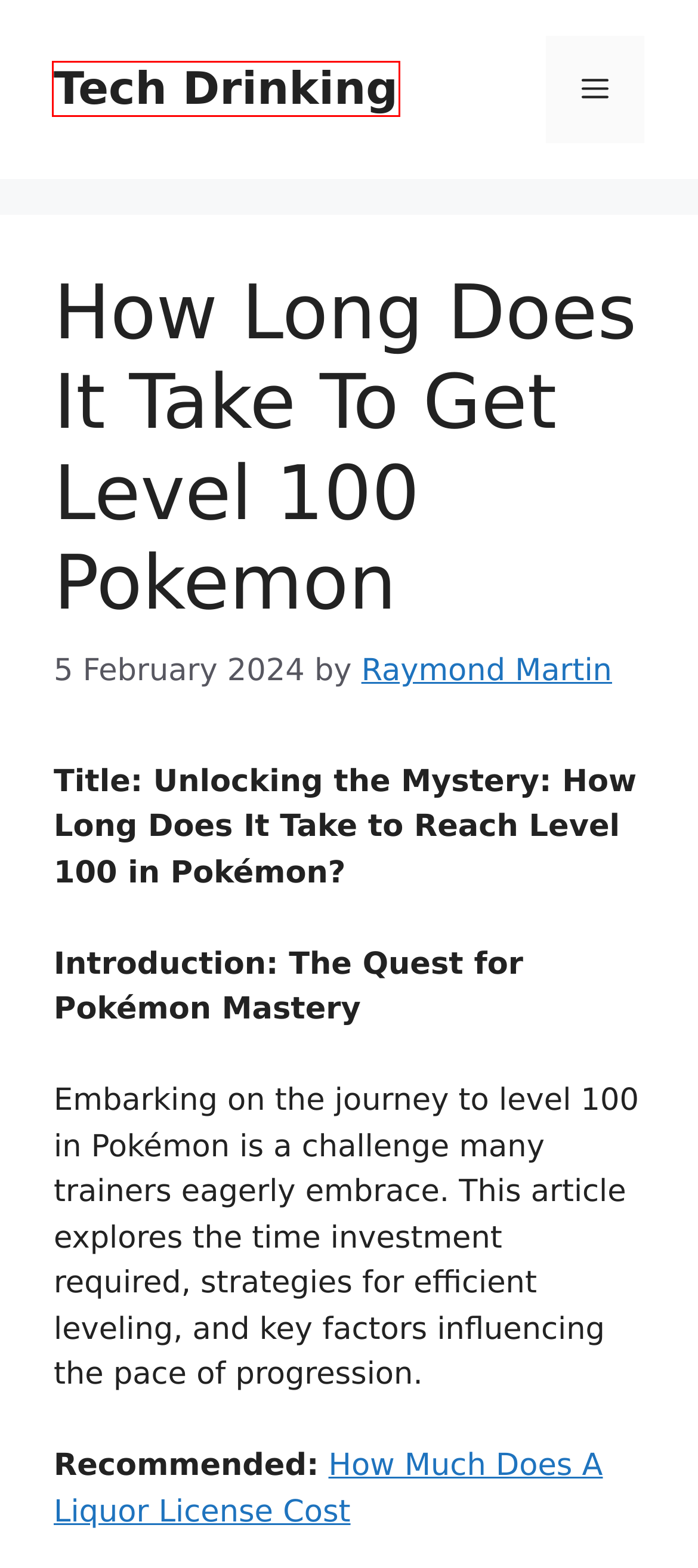Given a screenshot of a webpage with a red bounding box highlighting a UI element, determine which webpage description best matches the new webpage that appears after clicking the highlighted element. Here are the candidates:
A. Raymond Martin - Tech Drinking
B. 10 Best Capture Card For Twitch (Updated 2024)
C. How To - Tech Drinking
D. Tech Drinking - Unbiased Product Reviews
E. How Much Does A Liquor License Cost (Updated 2024)
F. Is Oil Considered A Hazardous Material (Updated 2024)
G. Privacy Policy - Tech Drinking
H. Affiliate Disclosure - Tech Drinking

D